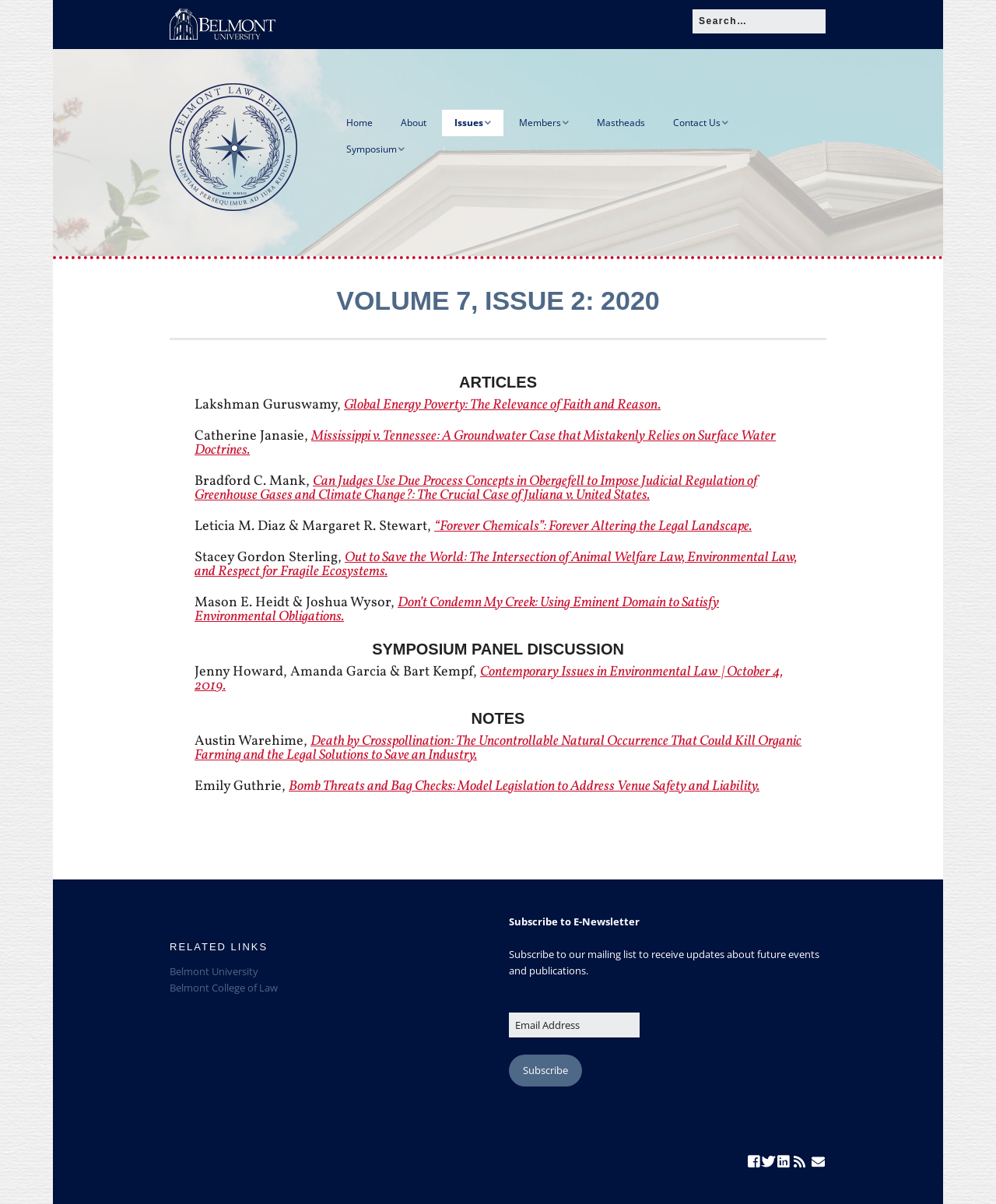Determine the bounding box coordinates of the region that needs to be clicked to achieve the task: "Go to Belmont College of Law".

[0.17, 0.026, 0.277, 0.035]